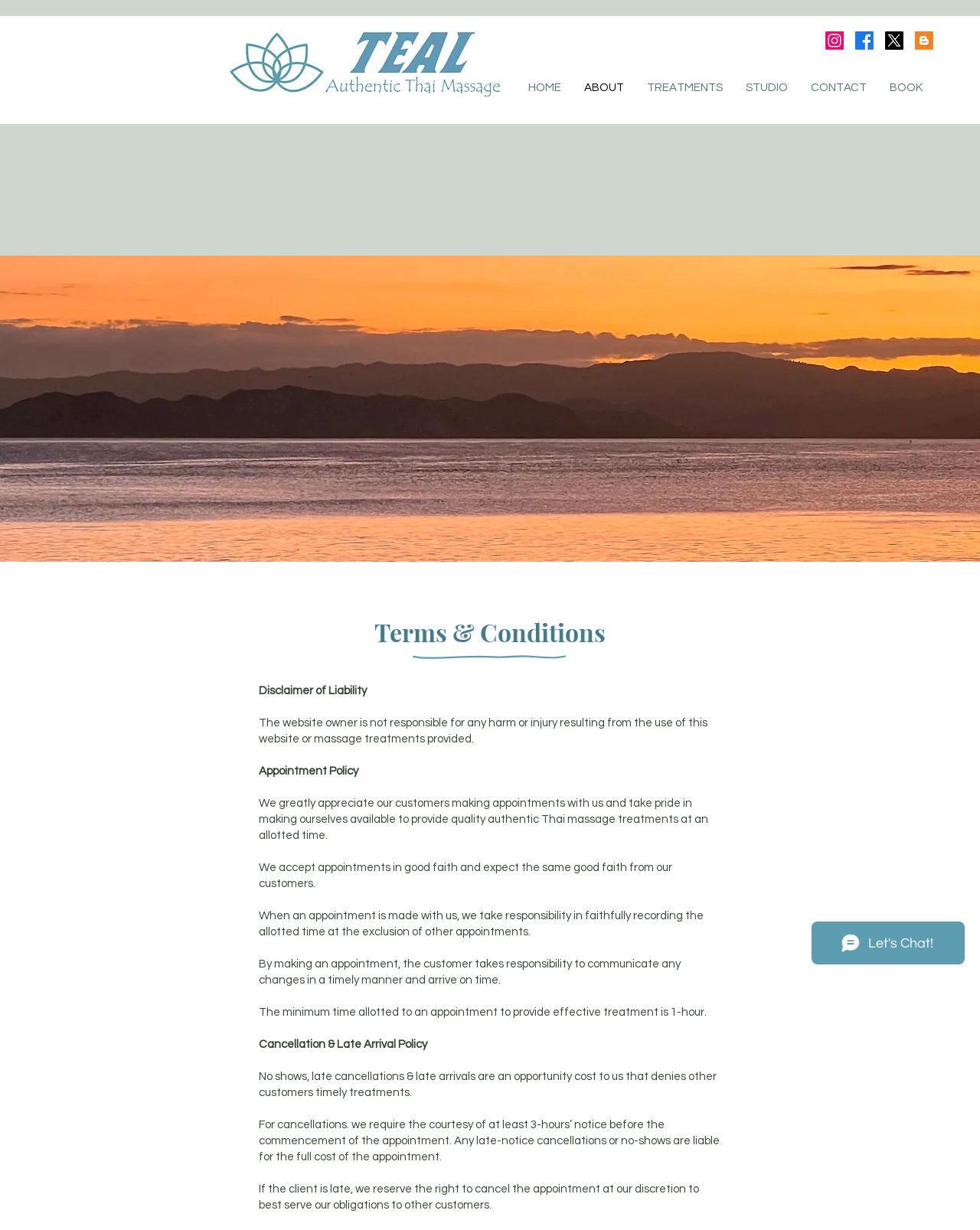Point out the bounding box coordinates of the section to click in order to follow this instruction: "Click the ABOUT link".

[0.584, 0.056, 0.648, 0.087]